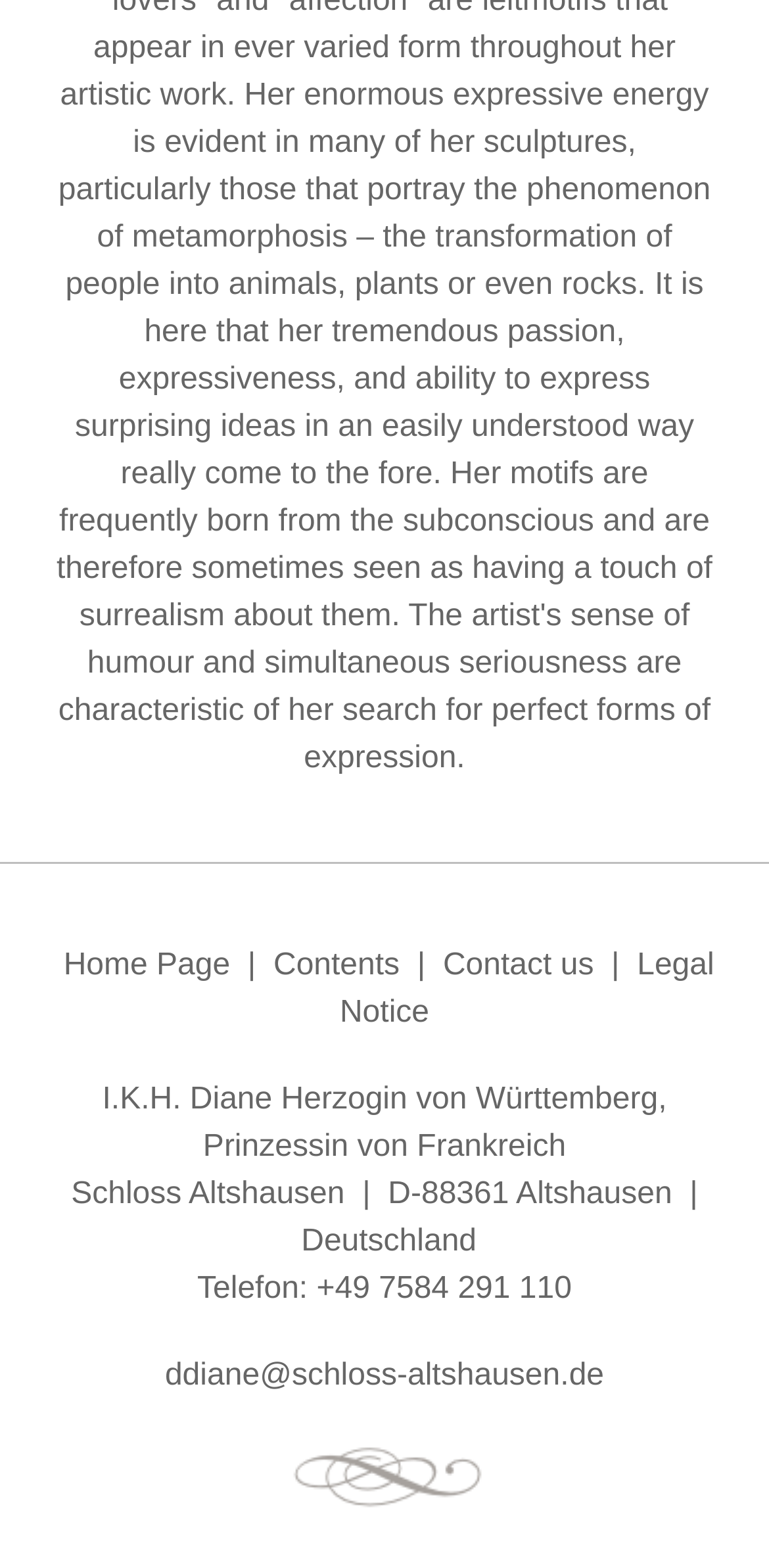What is the phone number mentioned?
Can you offer a detailed and complete answer to this question?

The answer can be found in the StaticText element with the text 'Telefon: +49 7584 291 110' which is located at coordinates [0.256, 0.812, 0.744, 0.833]. This text is likely to be a contact information, and the phone number is explicitly mentioned.